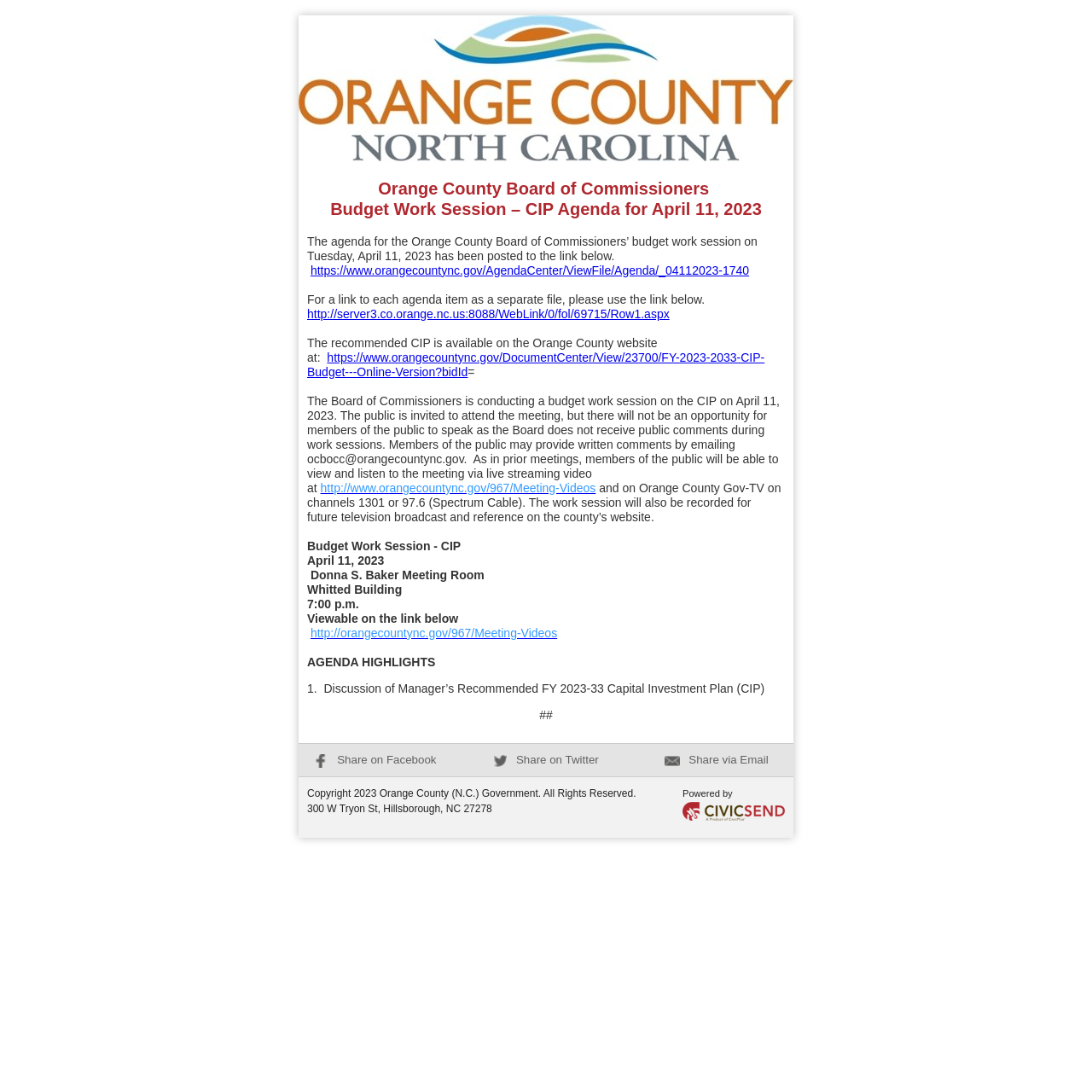Identify the bounding box coordinates of the specific part of the webpage to click to complete this instruction: "Email written comments to ocbocc@orangecountync.gov".

[0.281, 0.361, 0.714, 0.453]